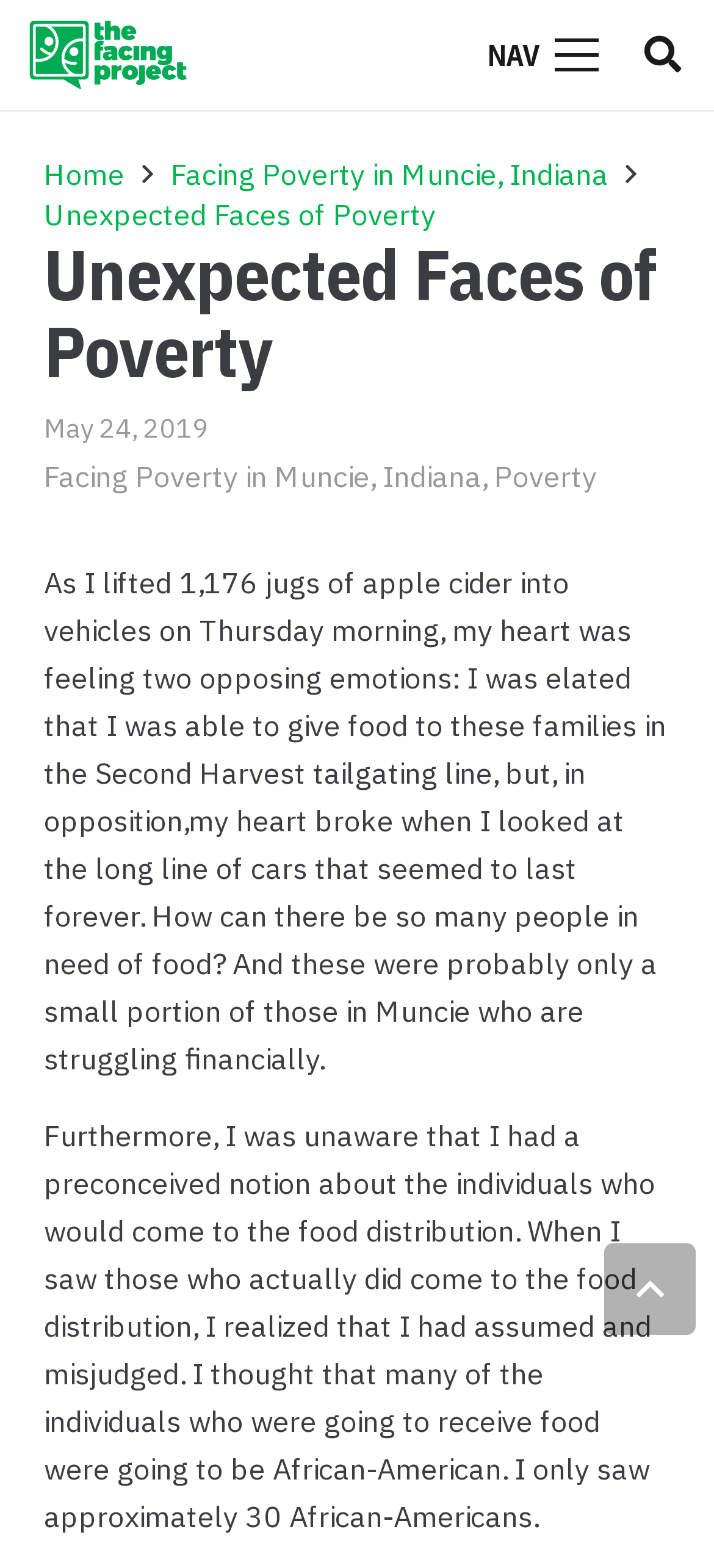Give an extensive and precise description of the webpage.

The webpage is about the "Unexpected Faces of Poverty" project, with a logo at the top left corner. A menu link is located at the top right corner, with a dropdown list containing navigation options such as "Get Involved", "Stories & Books", "Media & Press", "Support", "About", and "Contact". 

Below the menu, there is a search button at the top right corner. A horizontal list of links is situated below the search button, including "Home", "Facing Poverty in Muncie, Indiana", and "Unexpected Faces of Poverty". 

The main content of the webpage is a story about the author's experience with food distribution, which is divided into two paragraphs. The first paragraph describes the author's mixed emotions when distributing food to families in need, and the second paragraph reflects on the author's preconceived notions about the individuals who would come to the food distribution. 

At the bottom of the webpage, there is a "Back to top" button.